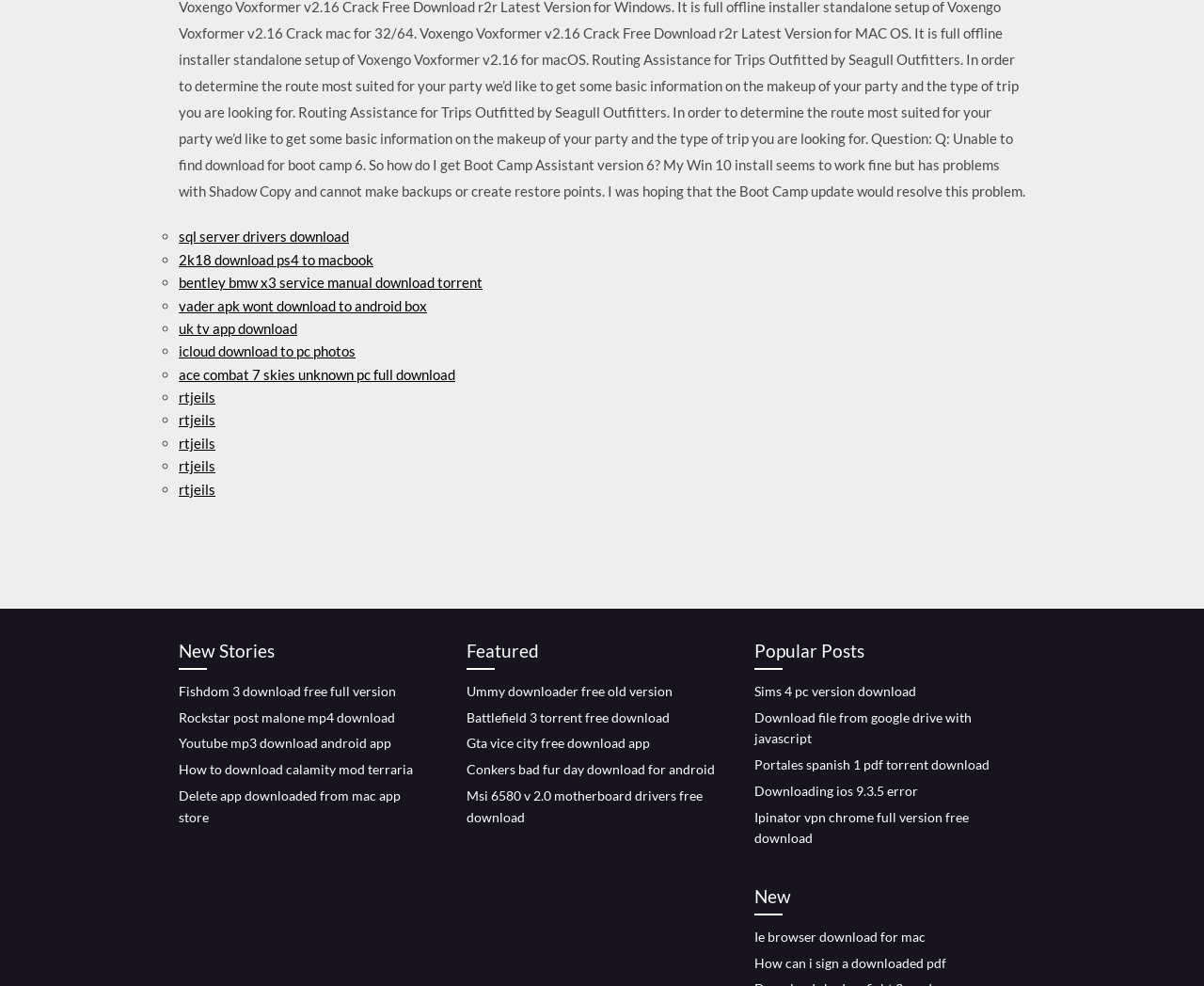Please find the bounding box coordinates of the section that needs to be clicked to achieve this instruction: "Get Ummy downloader free old version".

[0.388, 0.693, 0.559, 0.709]